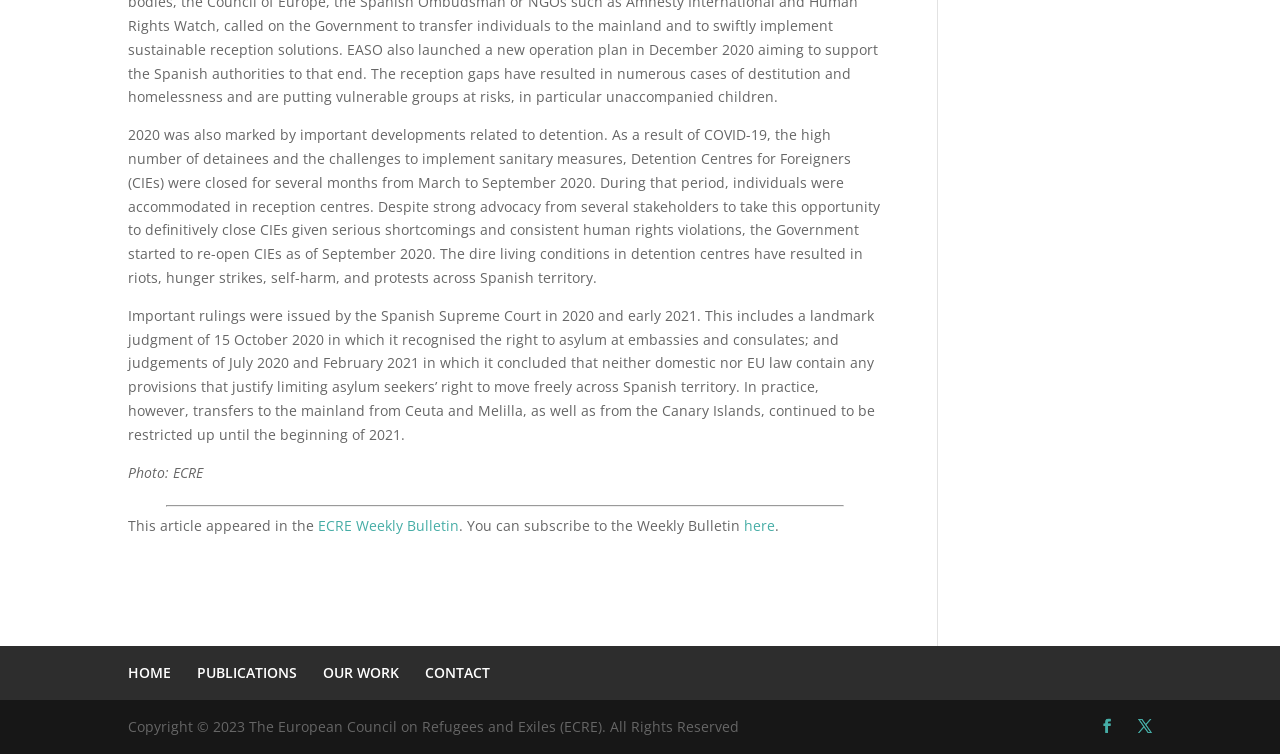What is the copyright year of the webpage?
Please use the image to deliver a detailed and complete answer.

The copyright notice at the bottom of the page states that the copyright is held by The European Council on Refugees and Exiles (ECRE) and is reserved for the year 2023.